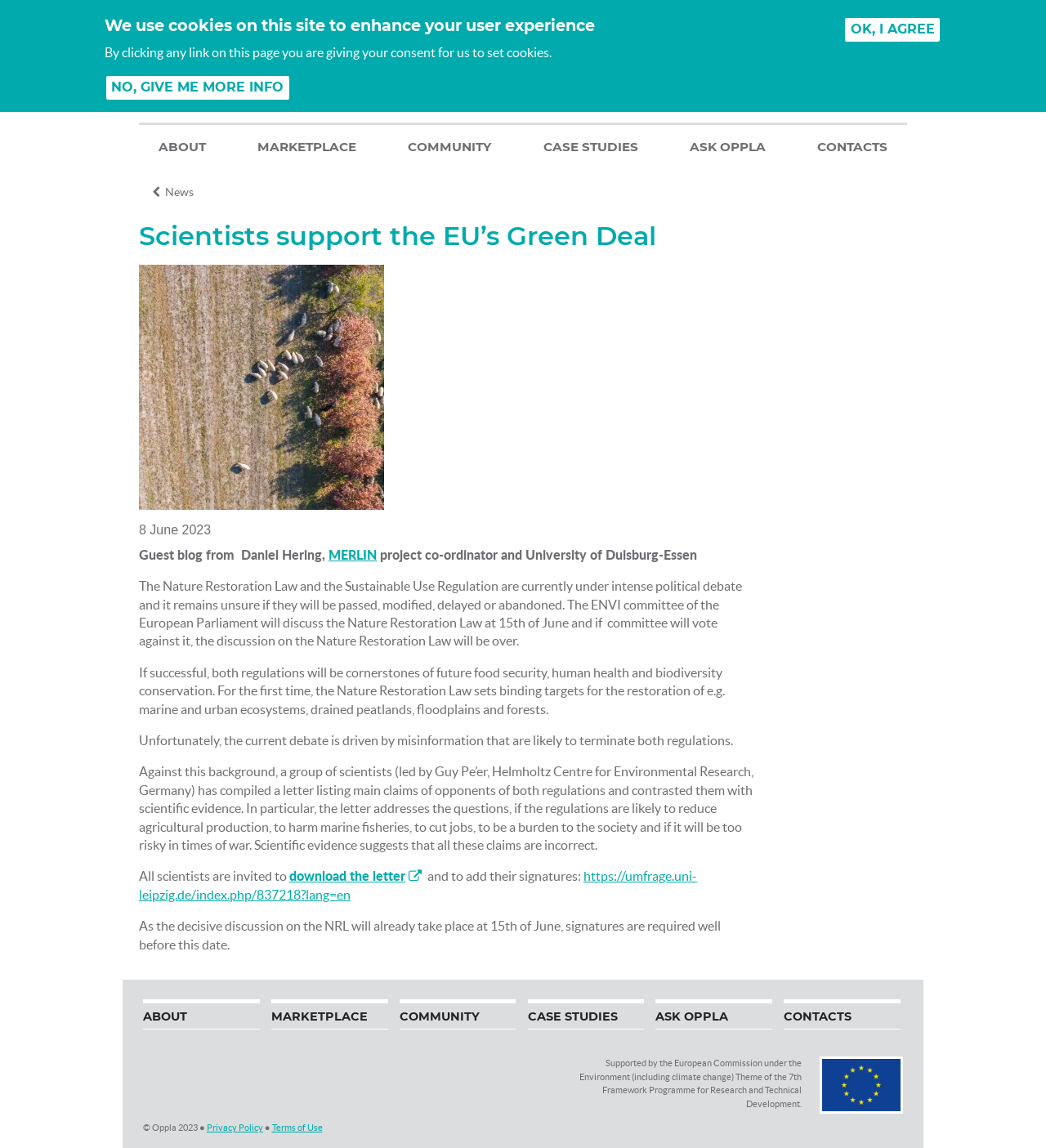What is the website's name?
Carefully examine the image and provide a detailed answer to the question.

The website's name is Oppla, which can be found in the top-left corner of the webpage, inside the link element with the text 'Oppla'.